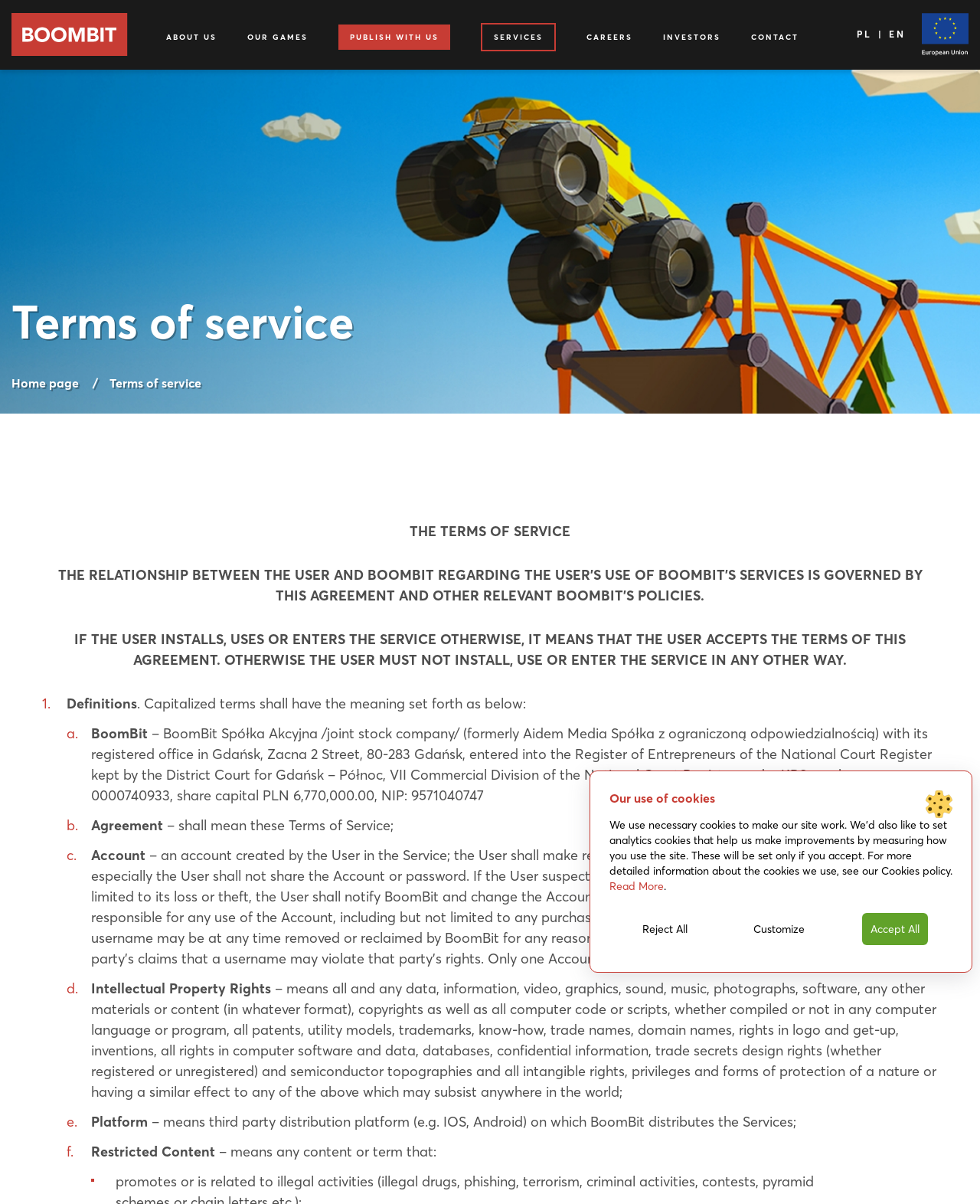What is the purpose of this webpage?
Answer with a single word or short phrase according to what you see in the image.

Terms of service